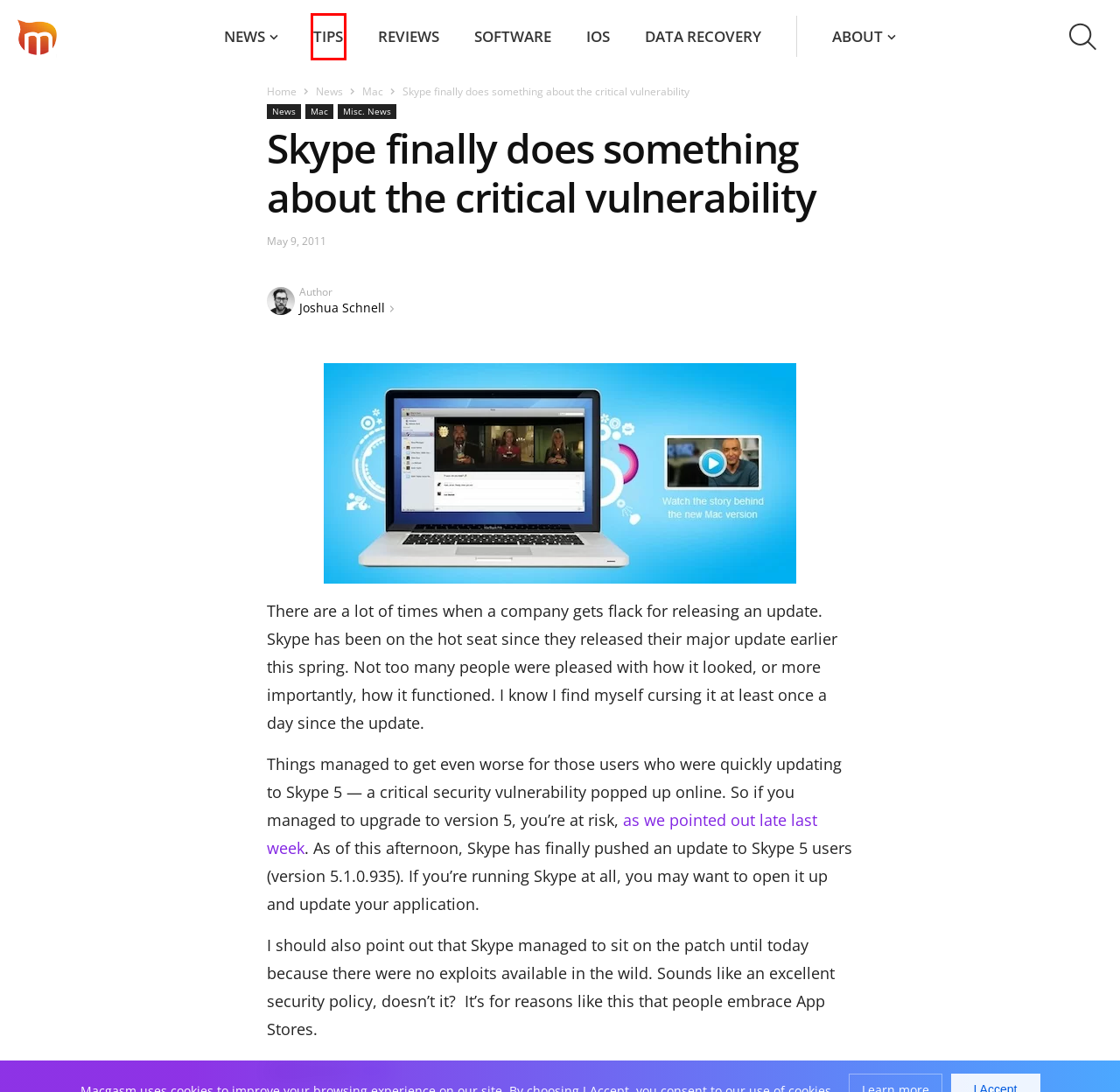You have a screenshot of a webpage with an element surrounded by a red bounding box. Choose the webpage description that best describes the new page after clicking the element inside the red bounding box. Here are the candidates:
A. Joshua Schnell, Author at Macgasm
B. News Archives - Page 1 of 653 - Macgasm
C. Software Archives - Page 1 of 5 - Macgasm
D. Misc. News Archives - Page 1 of 166 - Macgasm
E. Data Recovery Archives - Page 1 of 6 - Macgasm
F. Reviews Archives - Page 1 of 7 - Macgasm
G. Tips Archives - Page 1 of 36 - Macgasm
H. Skype bug gives attackers root access to OS X

G